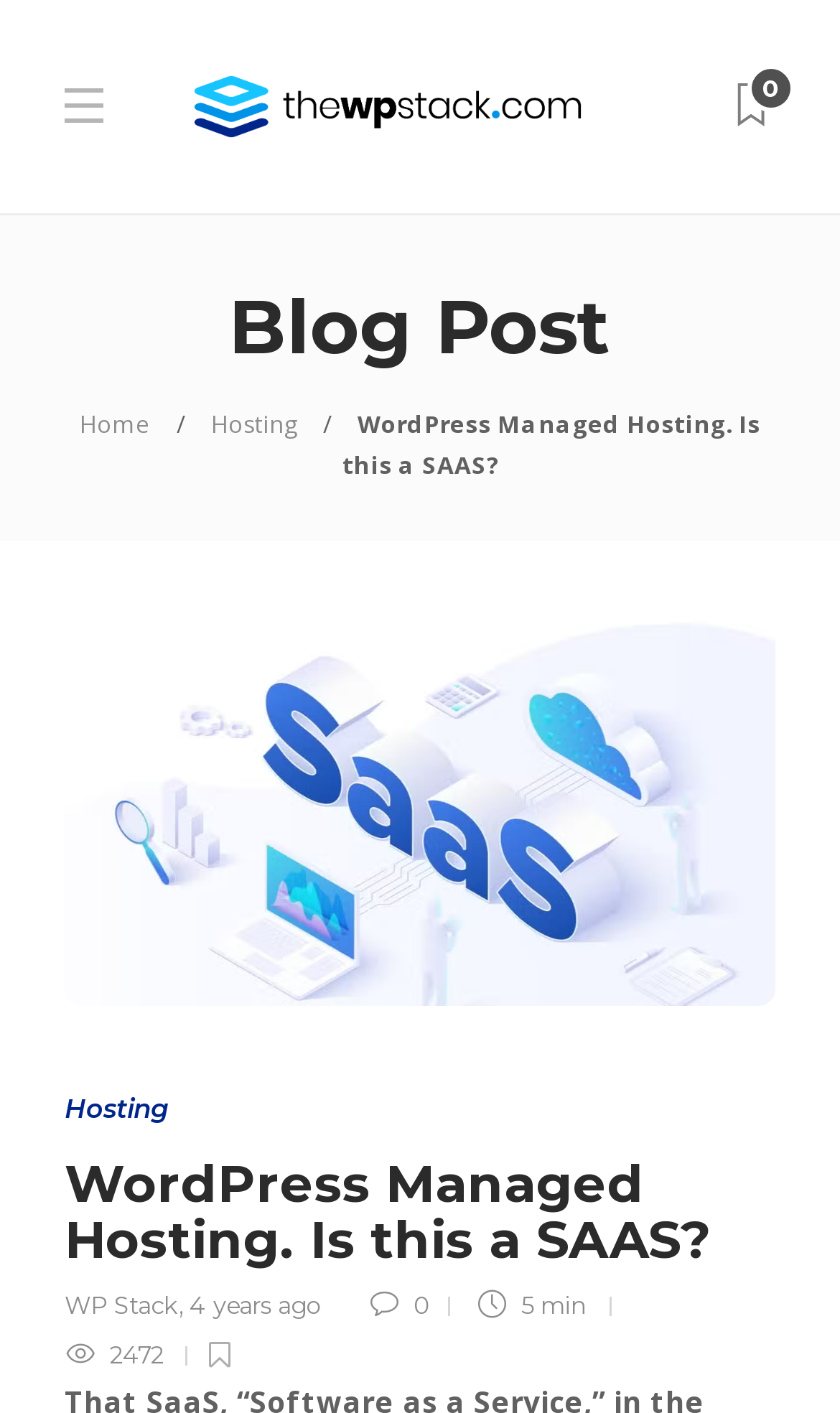What is the estimated reading time of the blog post?
Answer the question with a single word or phrase by looking at the picture.

5 min